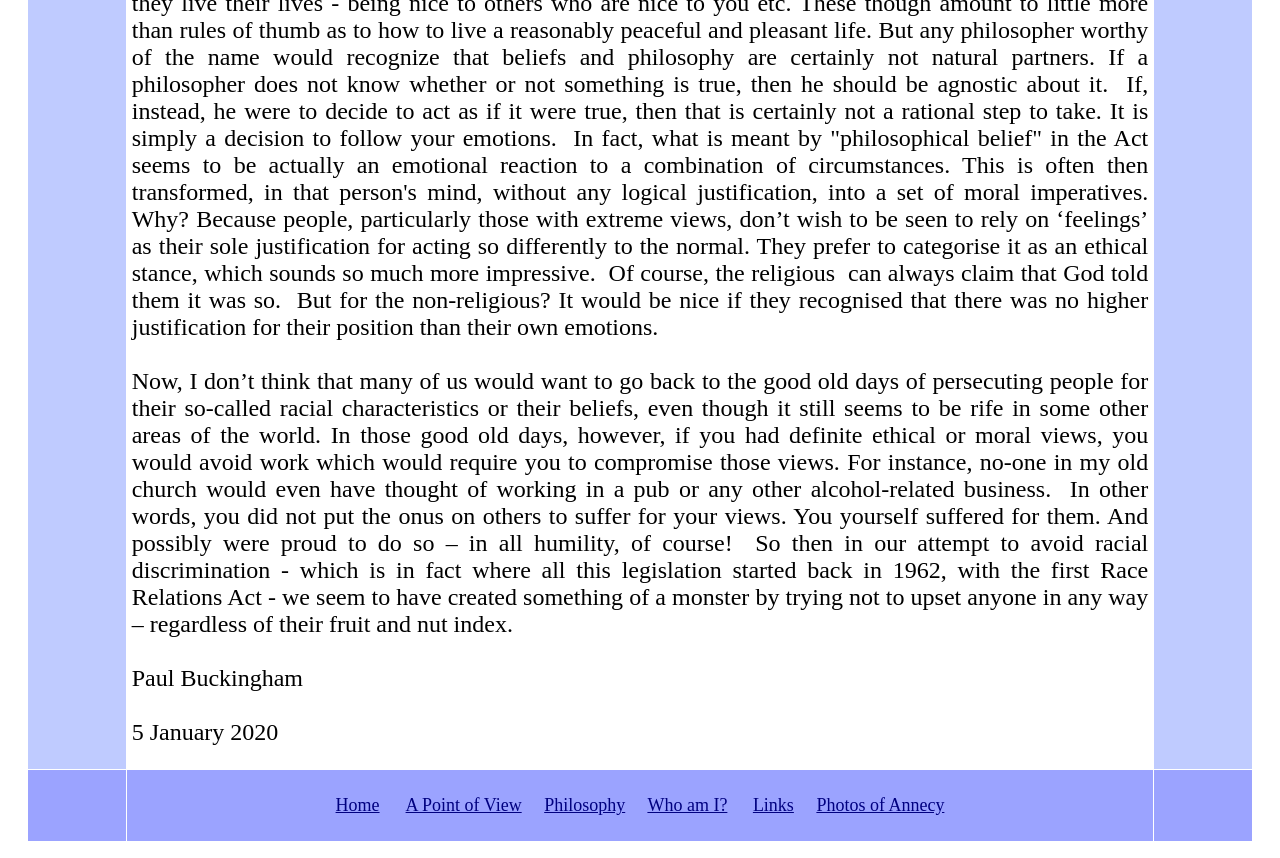What is the date of the article? Based on the image, give a response in one word or a short phrase.

5 January 2020